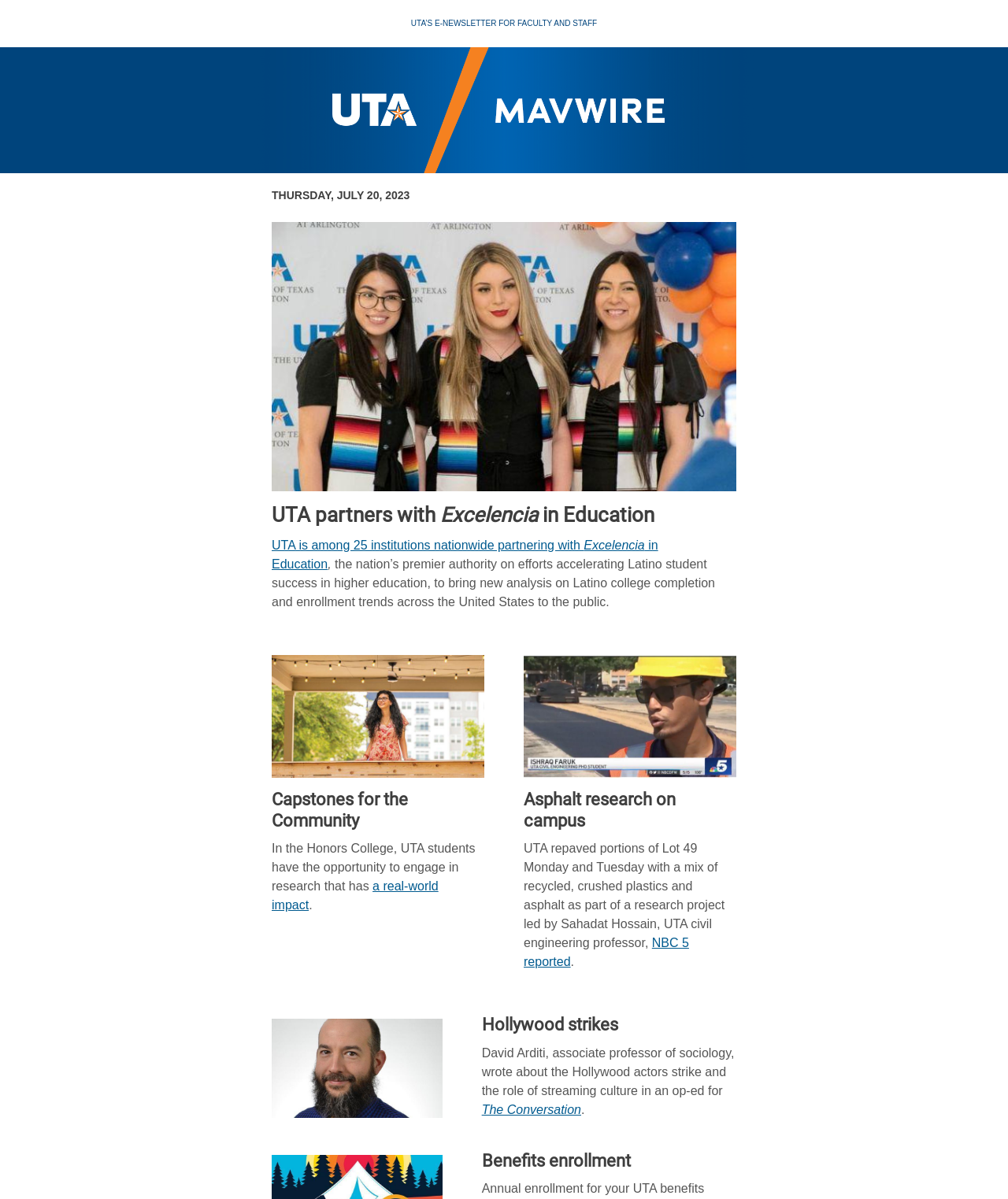Respond with a single word or phrase to the following question:
What is the topic of the research project led by Sahadat Hossain?

asphalt research